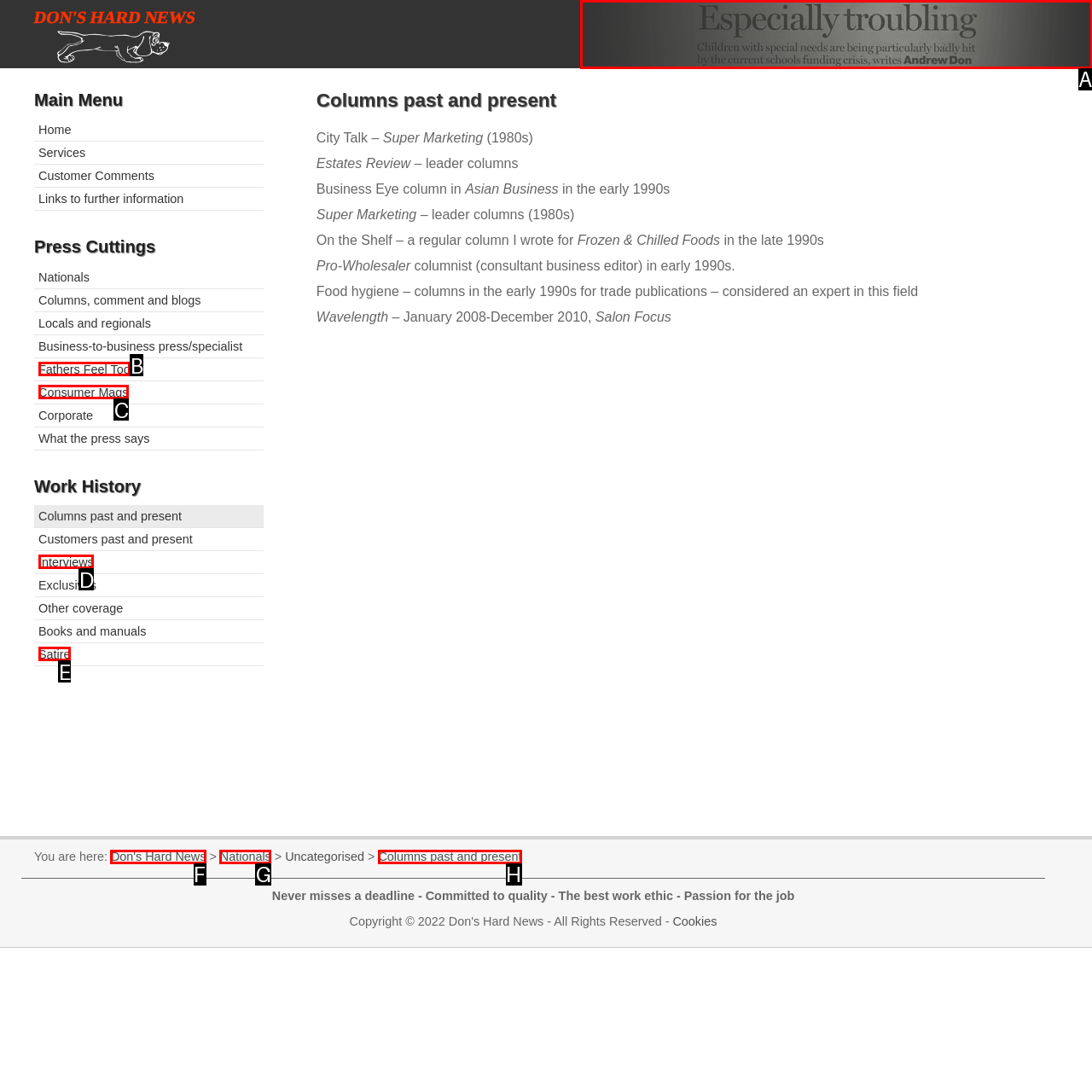Identify the HTML element that corresponds to the description: Satire Provide the letter of the matching option directly from the choices.

E